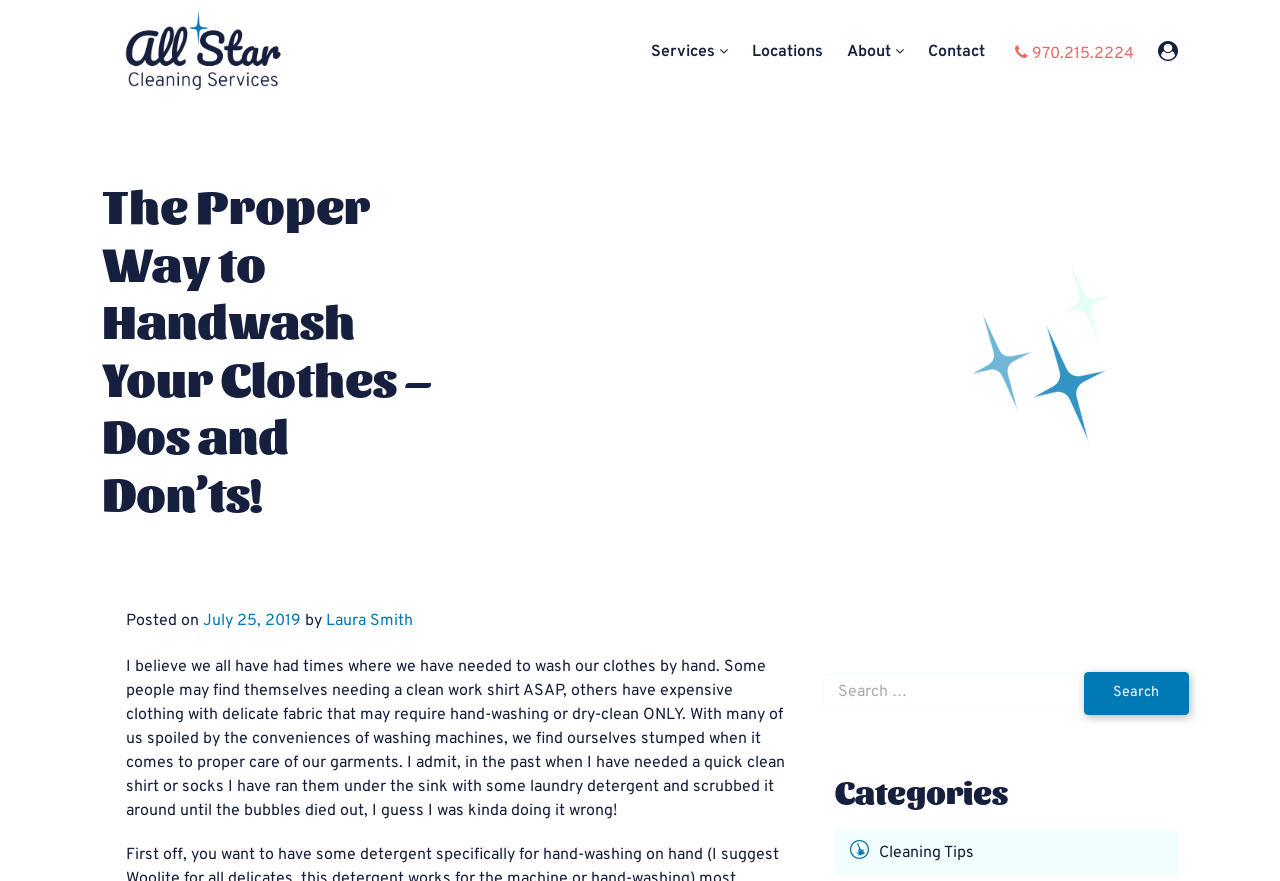Kindly determine the bounding box coordinates of the area that needs to be clicked to fulfill this instruction: "Search for something".

[0.643, 0.765, 0.844, 0.808]